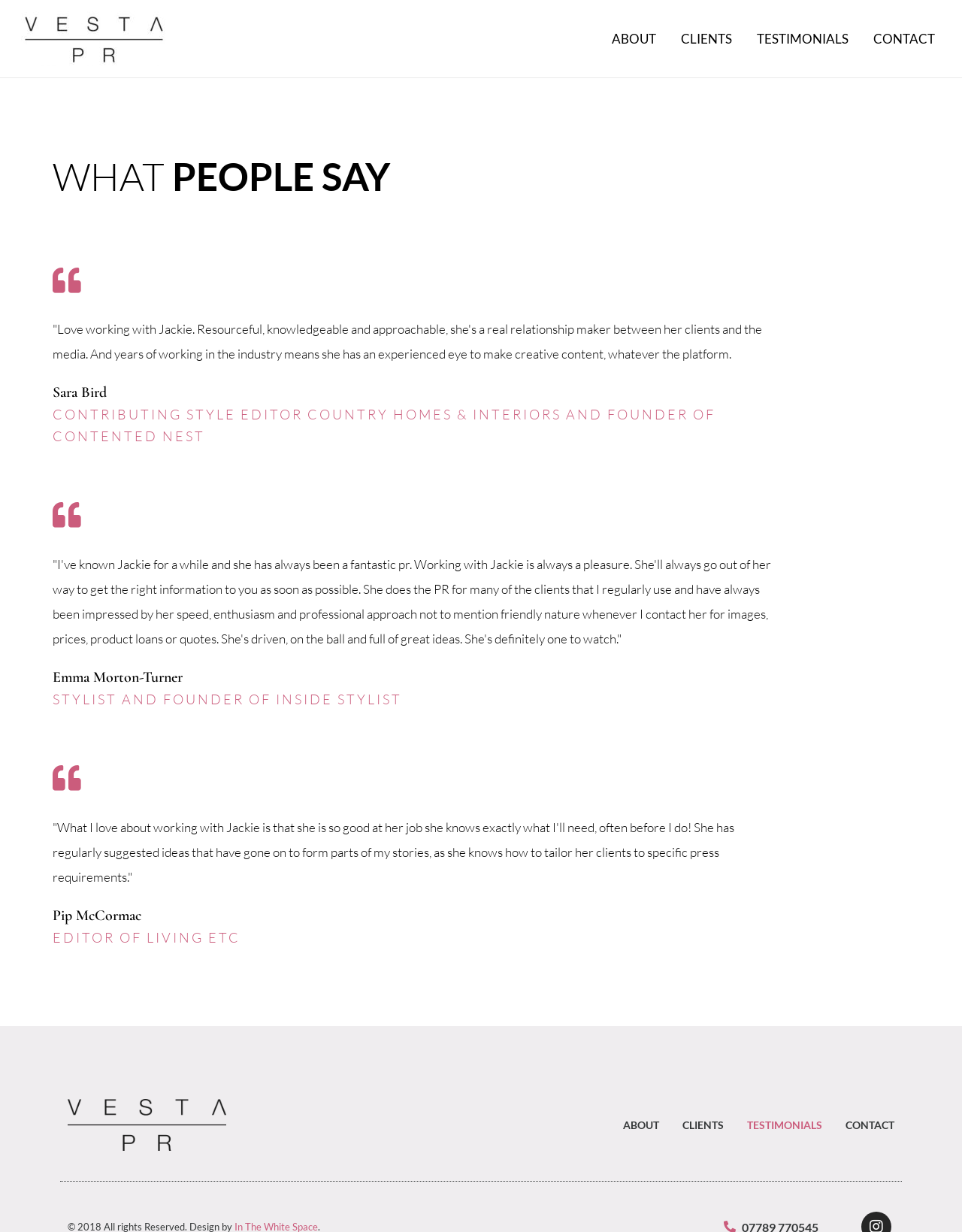How many links are in the navigation menu?
Use the image to give a comprehensive and detailed response to the question.

The navigation menu has four links: 'ABOUT', 'CLIENTS', 'TESTIMONIALS', and 'CONTACT', which are located at the top right corner of the webpage.